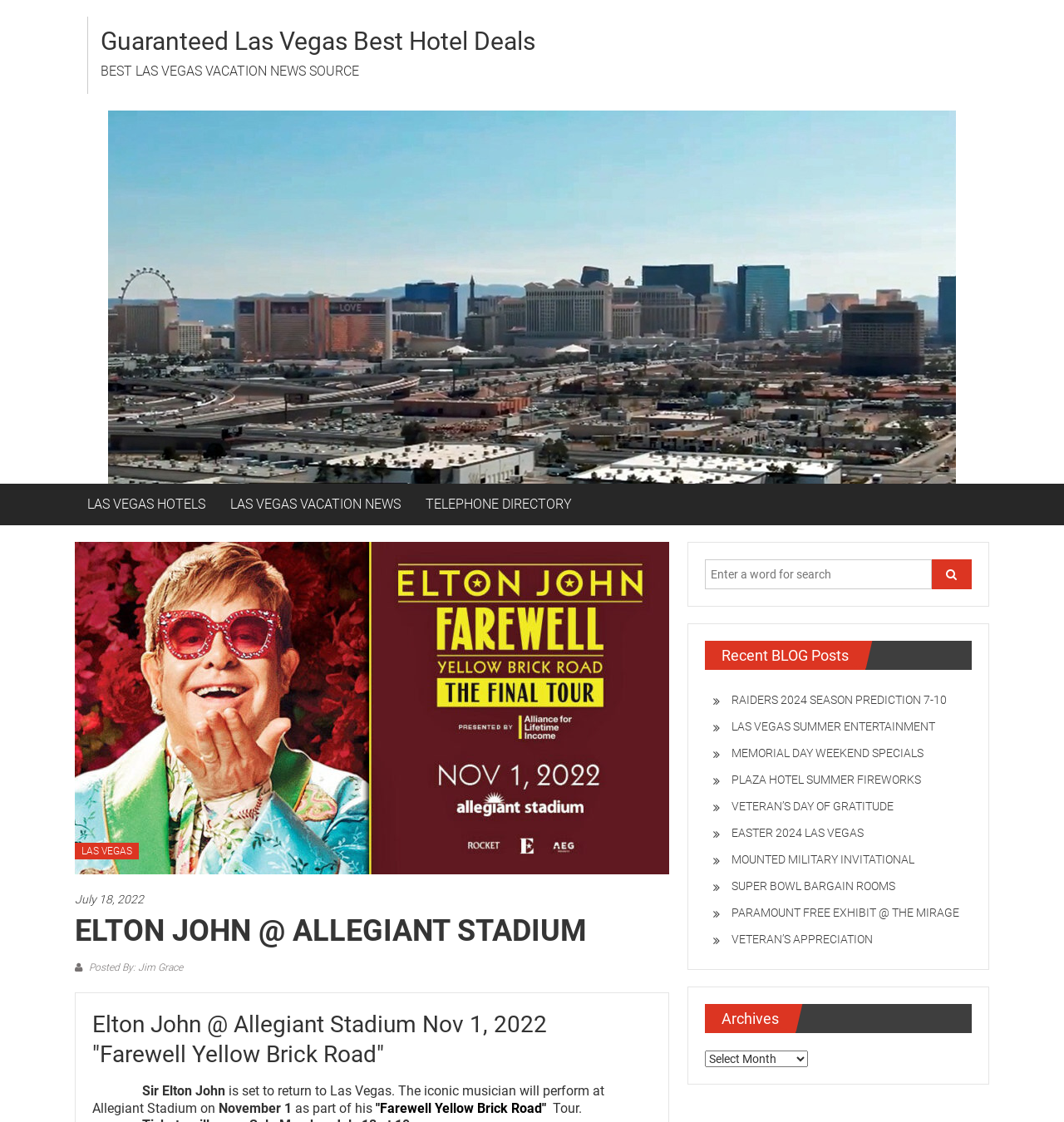Determine the bounding box coordinates of the target area to click to execute the following instruction: "Click on LAS VEGAS HOTELS."

[0.082, 0.431, 0.193, 0.468]